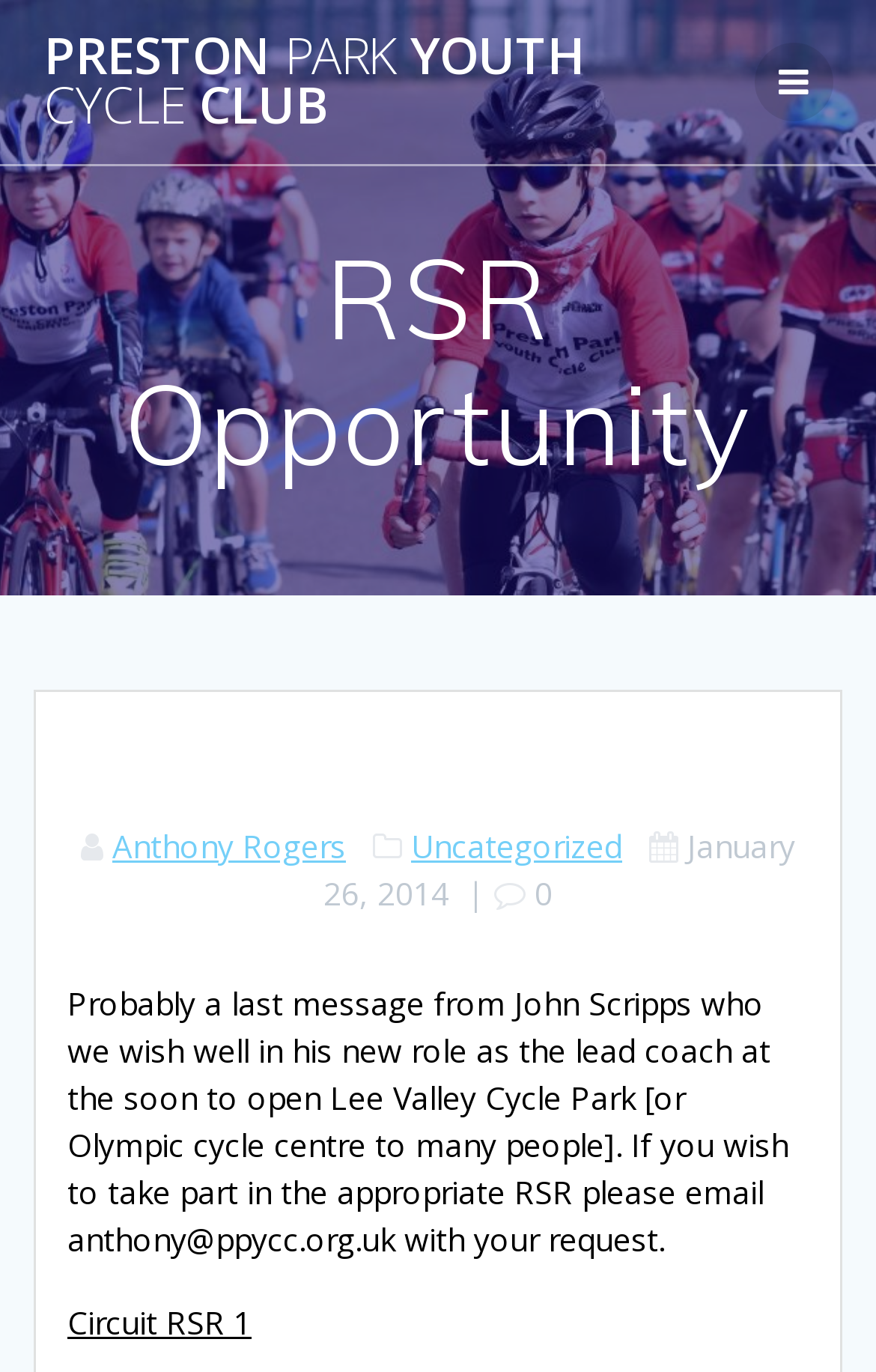Examine the image and give a thorough answer to the following question:
What is the name of the cycle park mentioned in the article?

The name of the cycle park mentioned in the article can be found by reading the text in the StaticText element, which mentions 'Lee Valley Cycle Park [or Olympic cycle centre to many people]'.